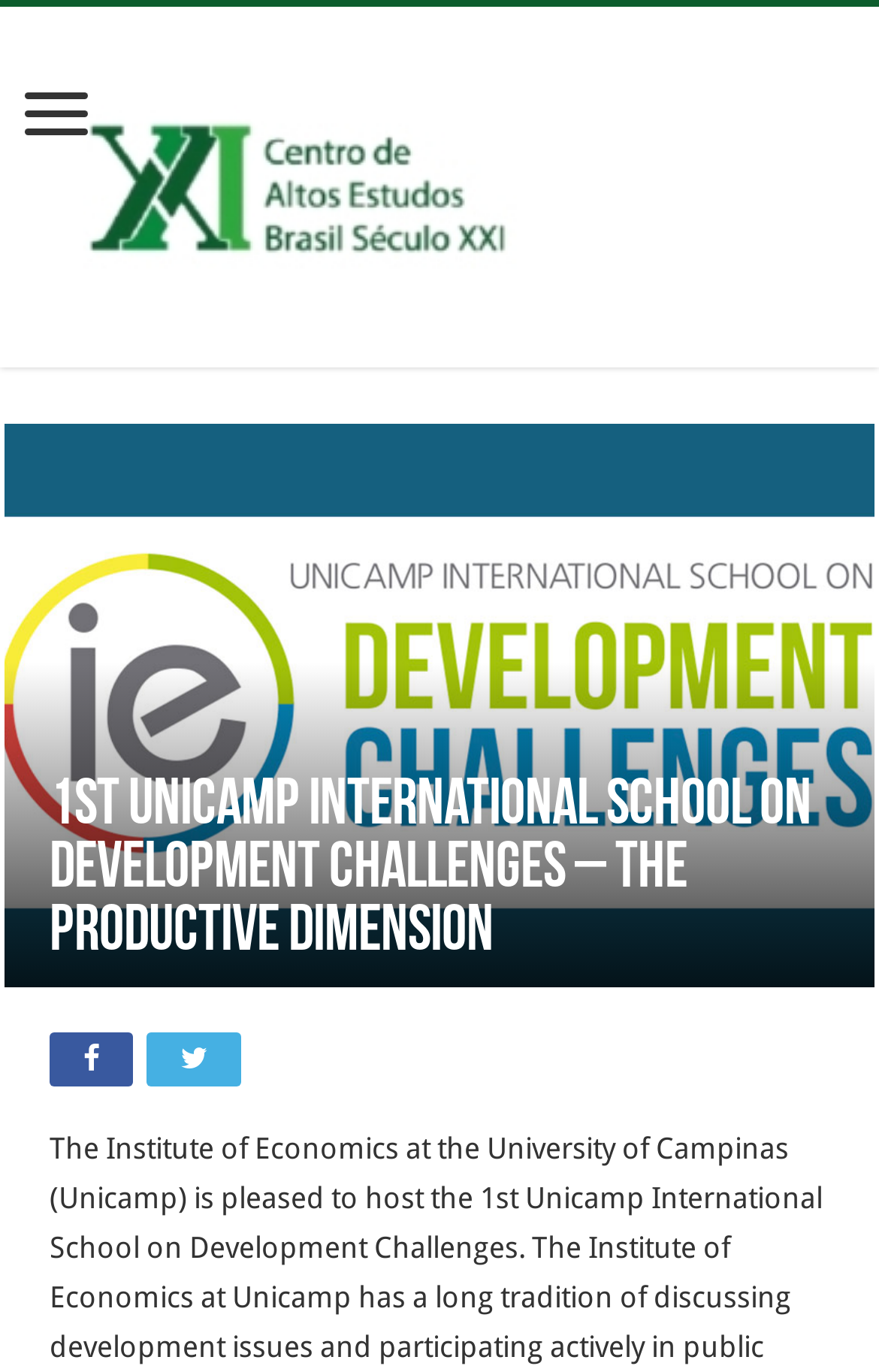Please answer the following question as detailed as possible based on the image: 
How many social media links are present?

I can see two social media links on the webpage, represented by the icons '' and '', which are commonly used to represent social media platforms.